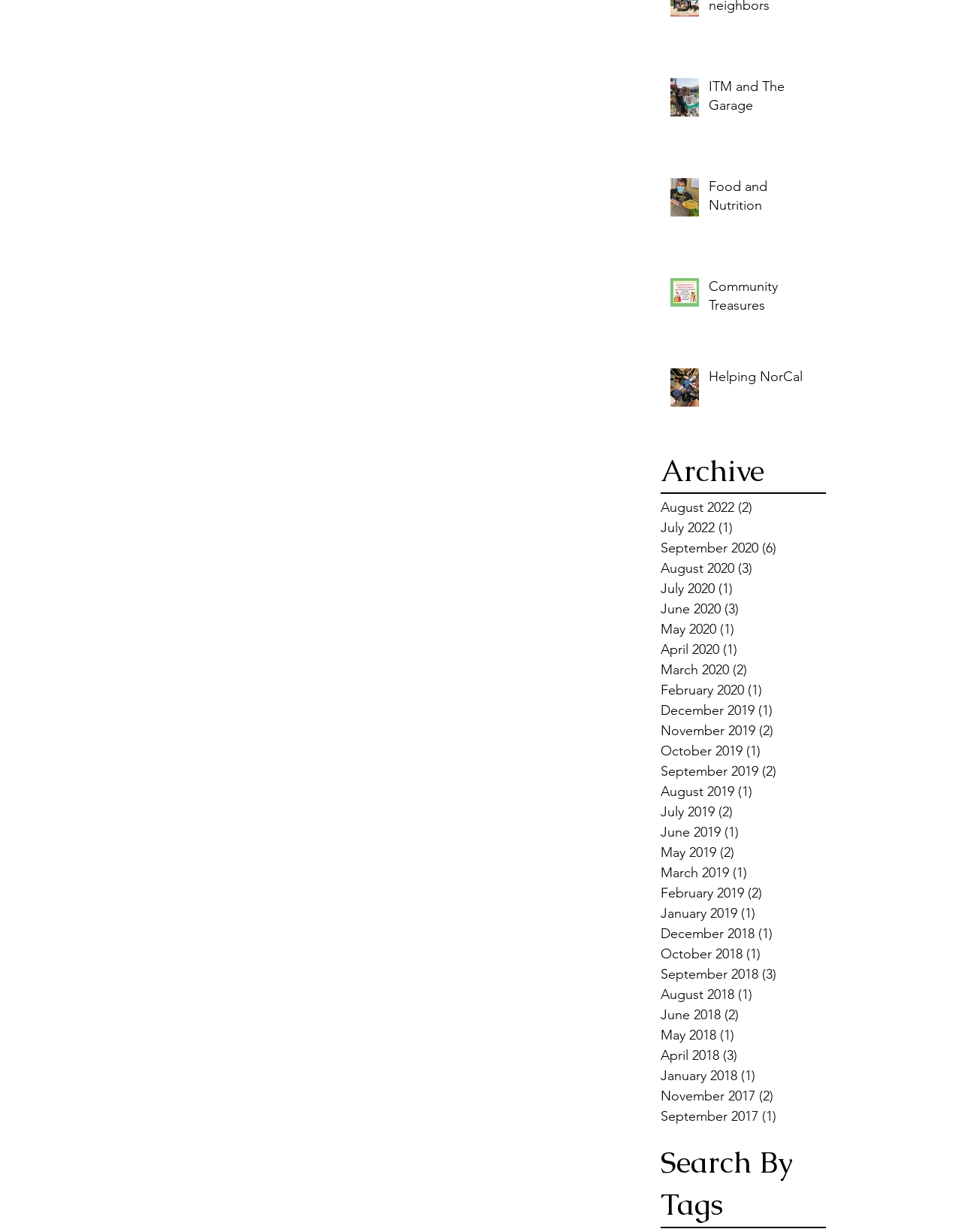How many categories are listed on the webpage?
Please provide a single word or phrase as the answer based on the screenshot.

4